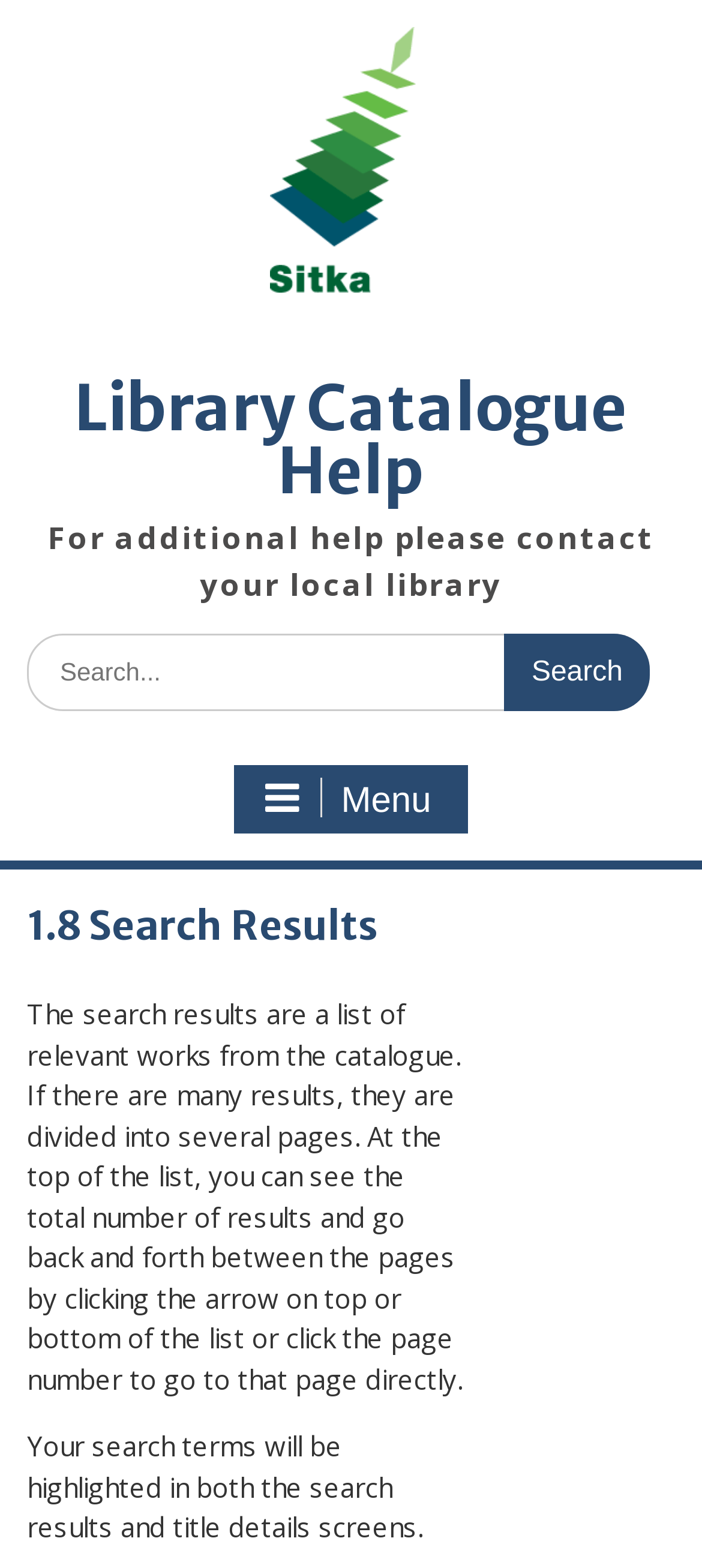Identify the text that serves as the heading for the webpage and generate it.

1.8 Search Results